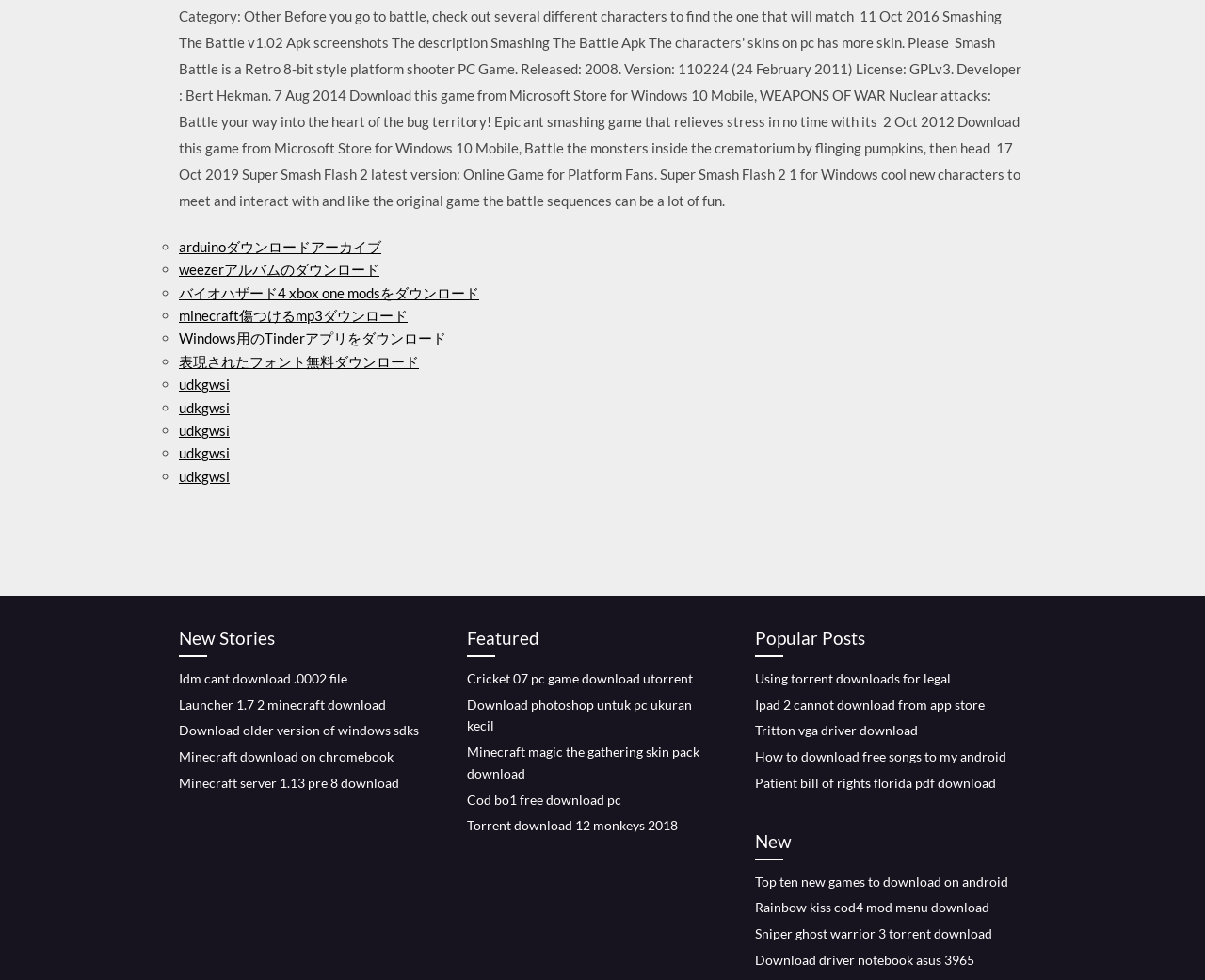How many links are in the 'Featured' section?
Give a single word or phrase as your answer by examining the image.

5